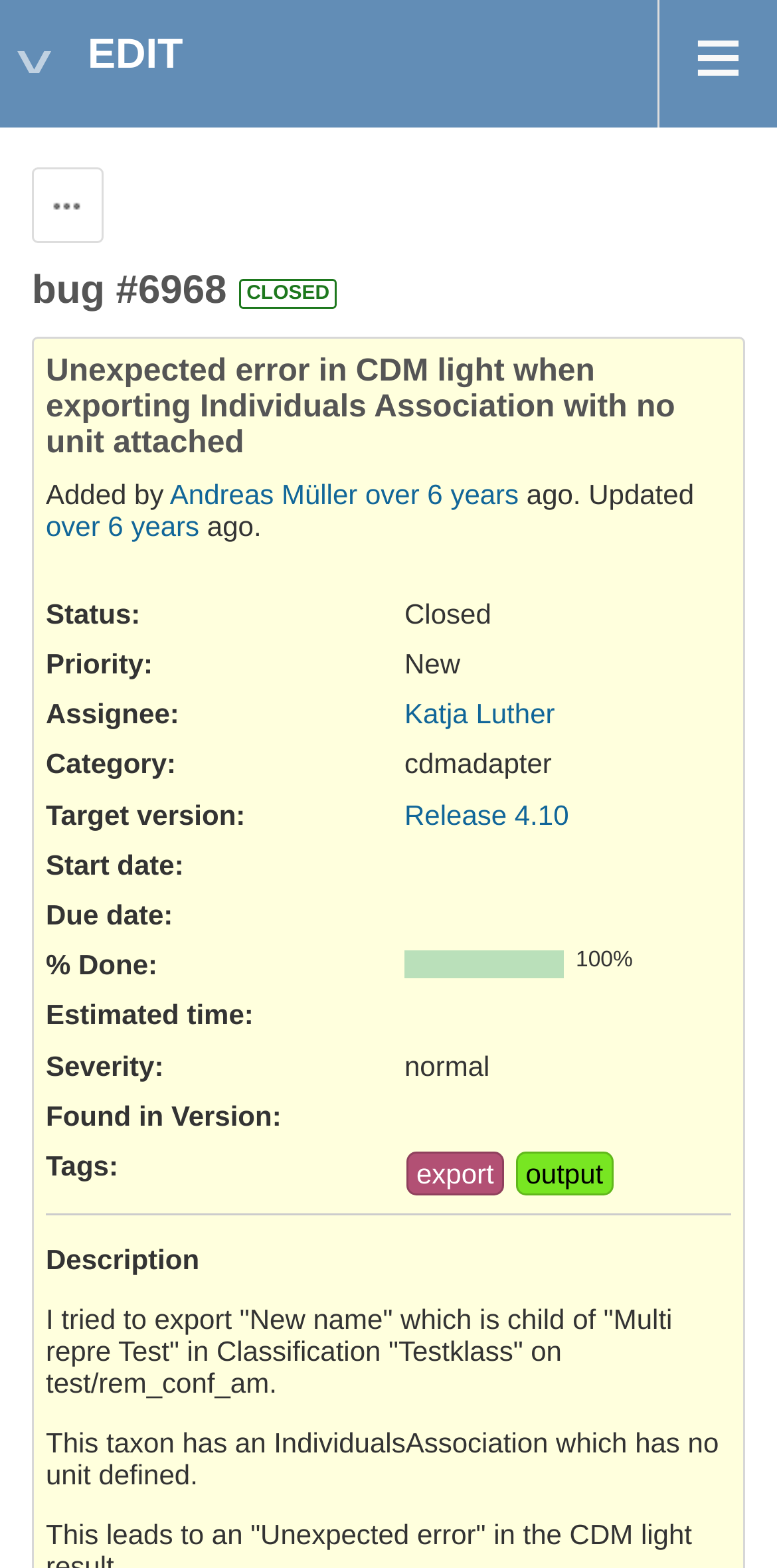Locate the bounding box coordinates of the element to click to perform the following action: 'Click the ≡ icon'. The coordinates should be given as four float values between 0 and 1, in the form of [left, top, right, bottom].

[0.846, 0.0, 1.0, 0.081]